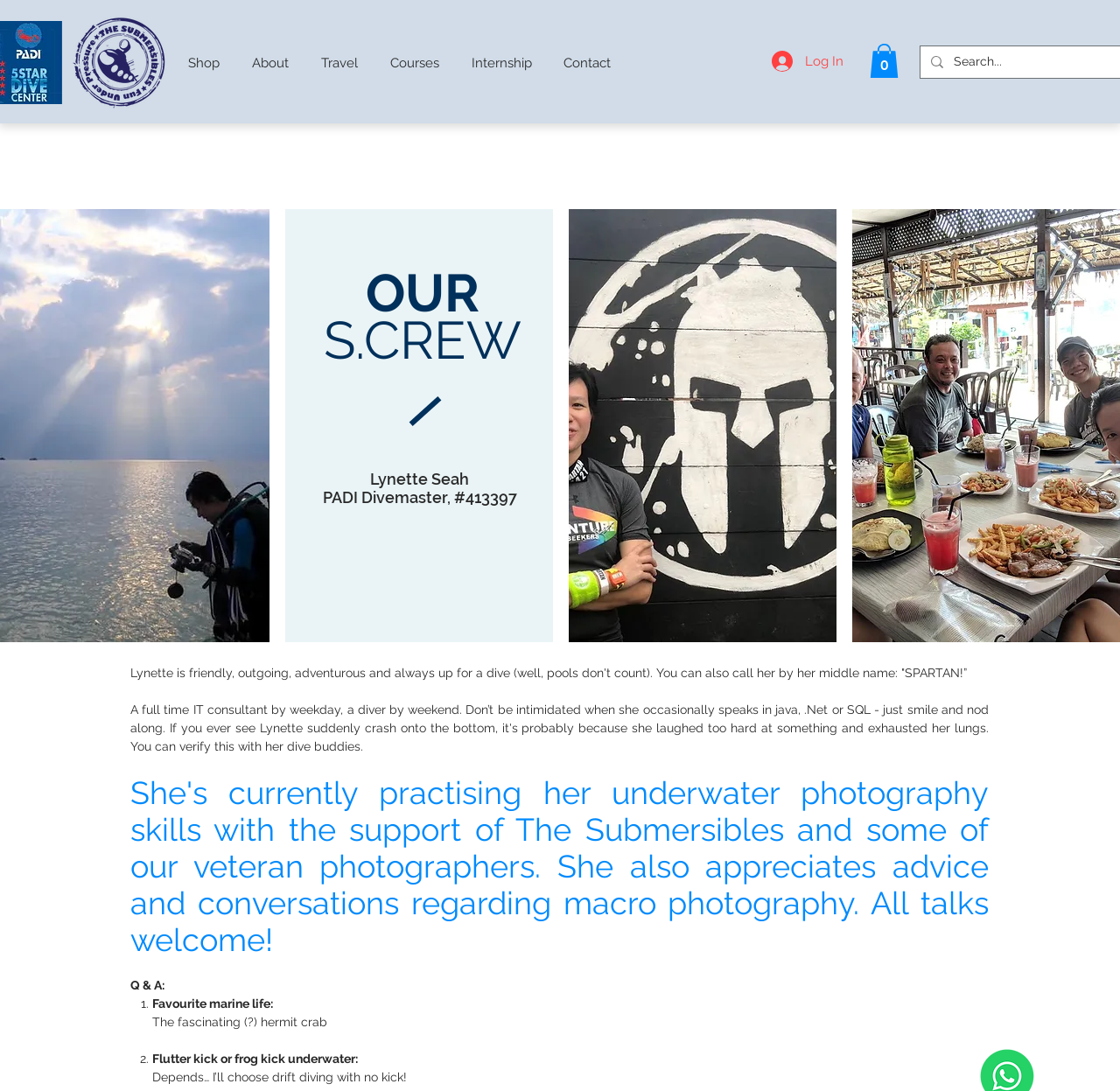Find the bounding box coordinates for the UI element whose description is: "aria-label="Search..." name="q" placeholder="Search..."". The coordinates should be four float numbers between 0 and 1, in the format [left, top, right, bottom].

[0.852, 0.043, 0.968, 0.071]